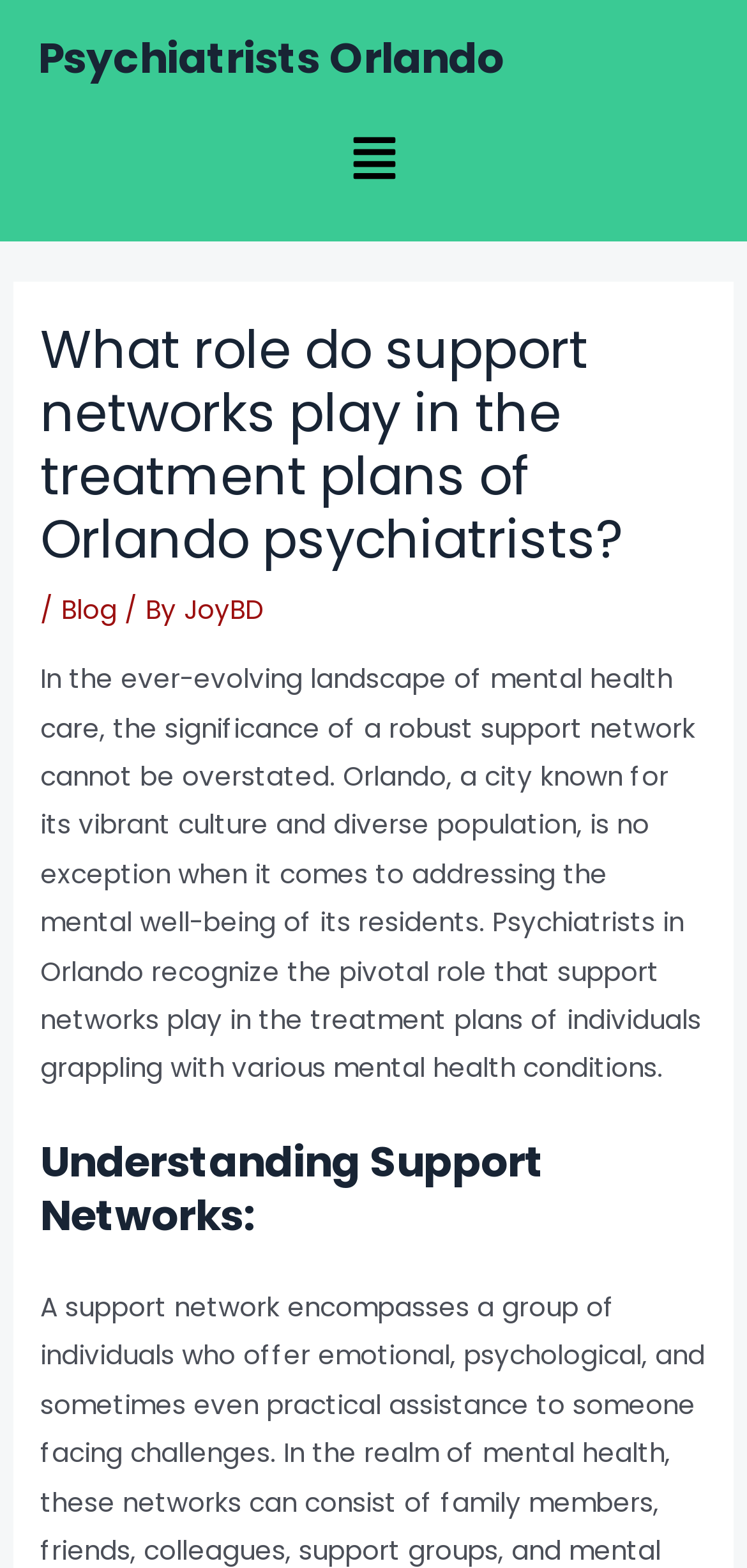Answer the following query concisely with a single word or phrase:
What is the author of the article?

JoyBD